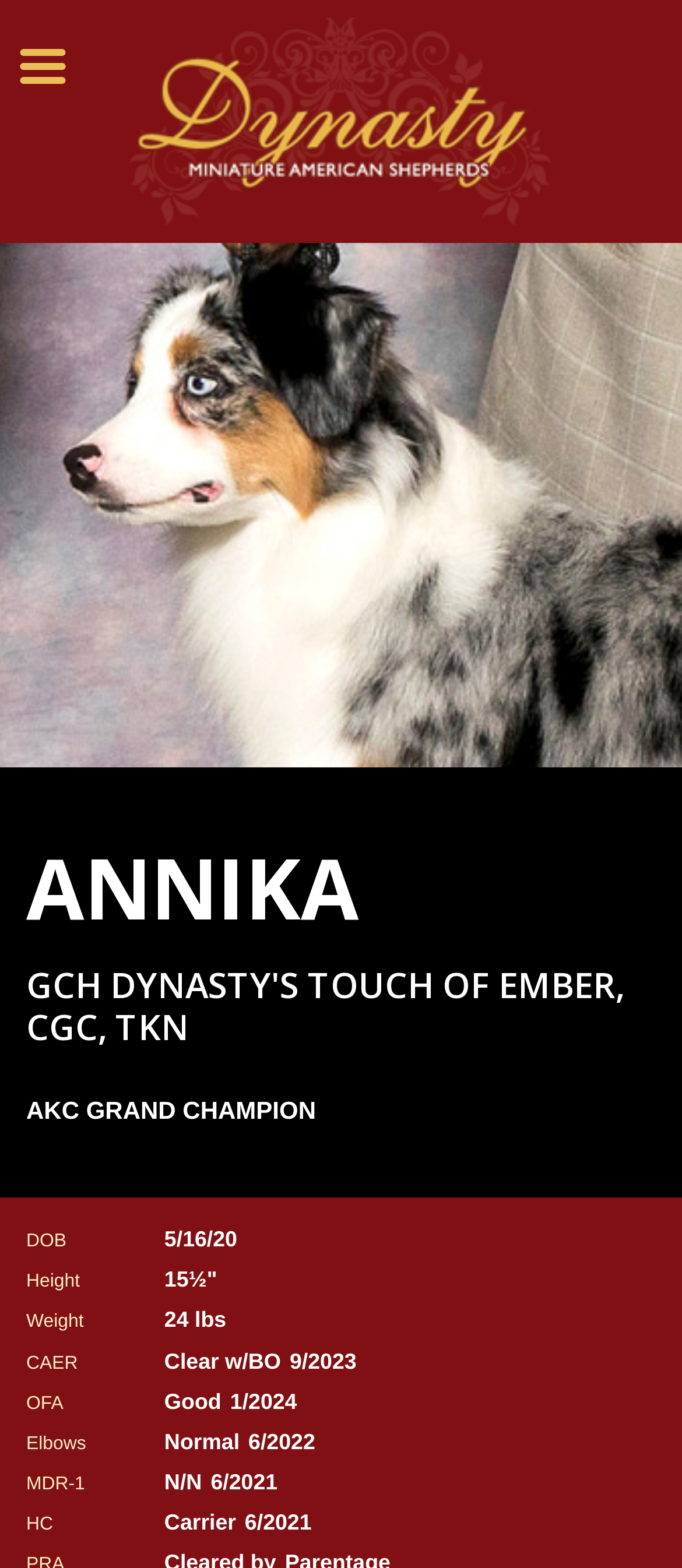Identify the bounding box coordinates for the UI element described by the following text: "parent_node: HOME". Provide the coordinates as four float numbers between 0 and 1, in the format [left, top, right, bottom].

[0.024, 0.027, 0.099, 0.058]